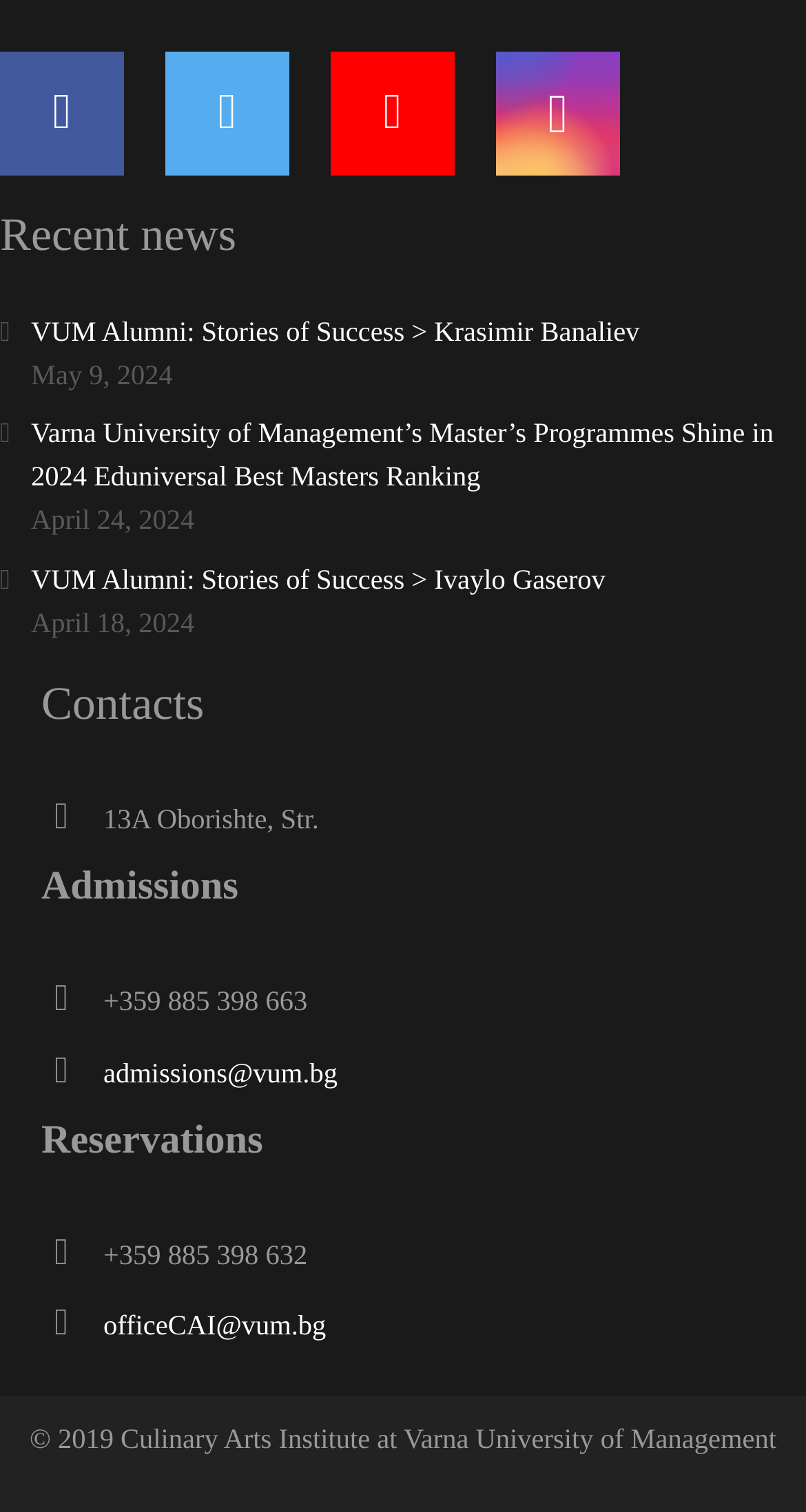Locate the UI element that matches the description aria-label="Instagram" title="Instagram" in the webpage screenshot. Return the bounding box coordinates in the format (top-left x, top-left y, bottom-right x, bottom-right y), with values ranging from 0 to 1.

[0.615, 0.355, 0.769, 0.437]